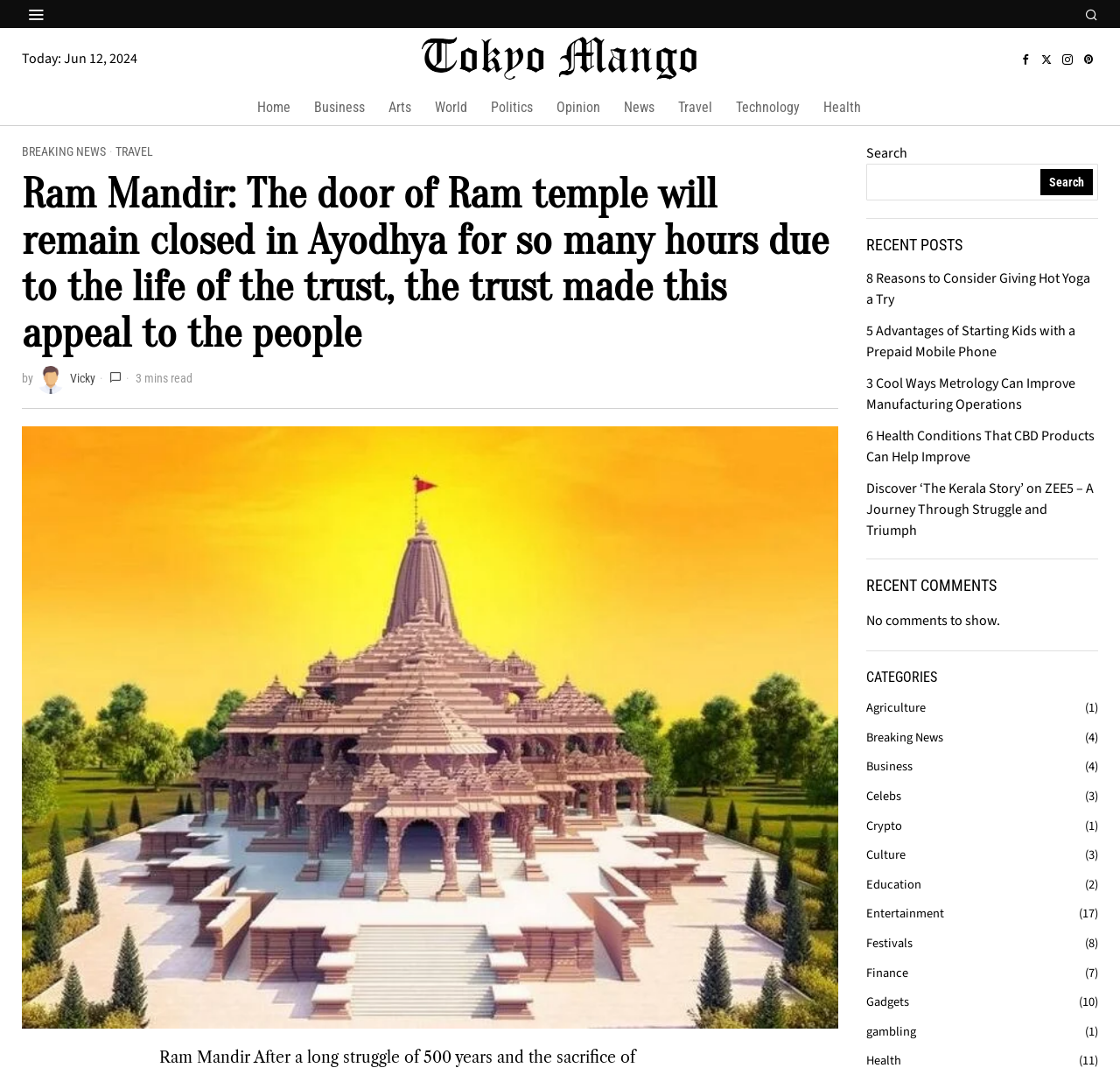Please find the main title text of this webpage.

Ram Mandir: The door of Ram temple will remain closed in Ayodhya for so many hours due to the life of the trust, the trust made this appeal to the people